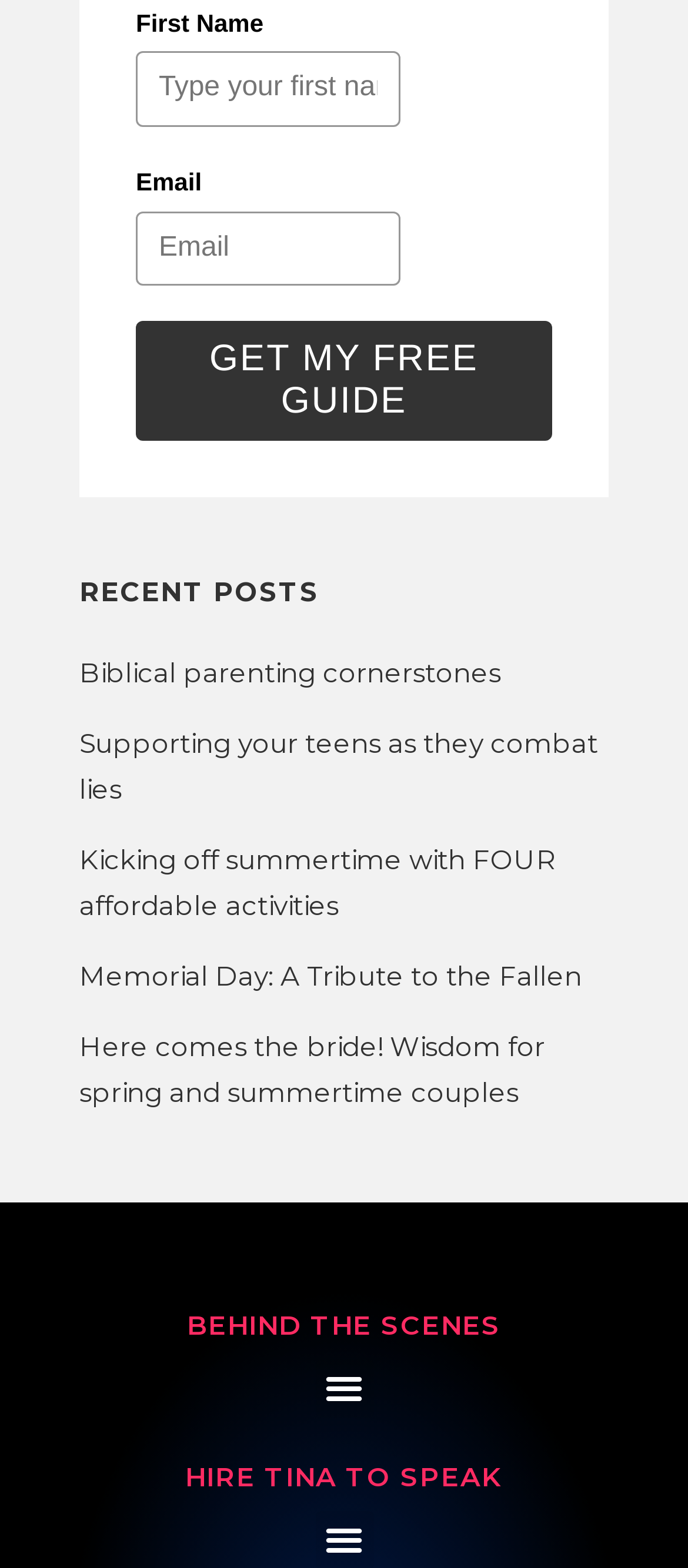Can you find the bounding box coordinates of the area I should click to execute the following instruction: "Read the recent post 'Biblical parenting cornerstones'"?

[0.115, 0.418, 0.728, 0.44]